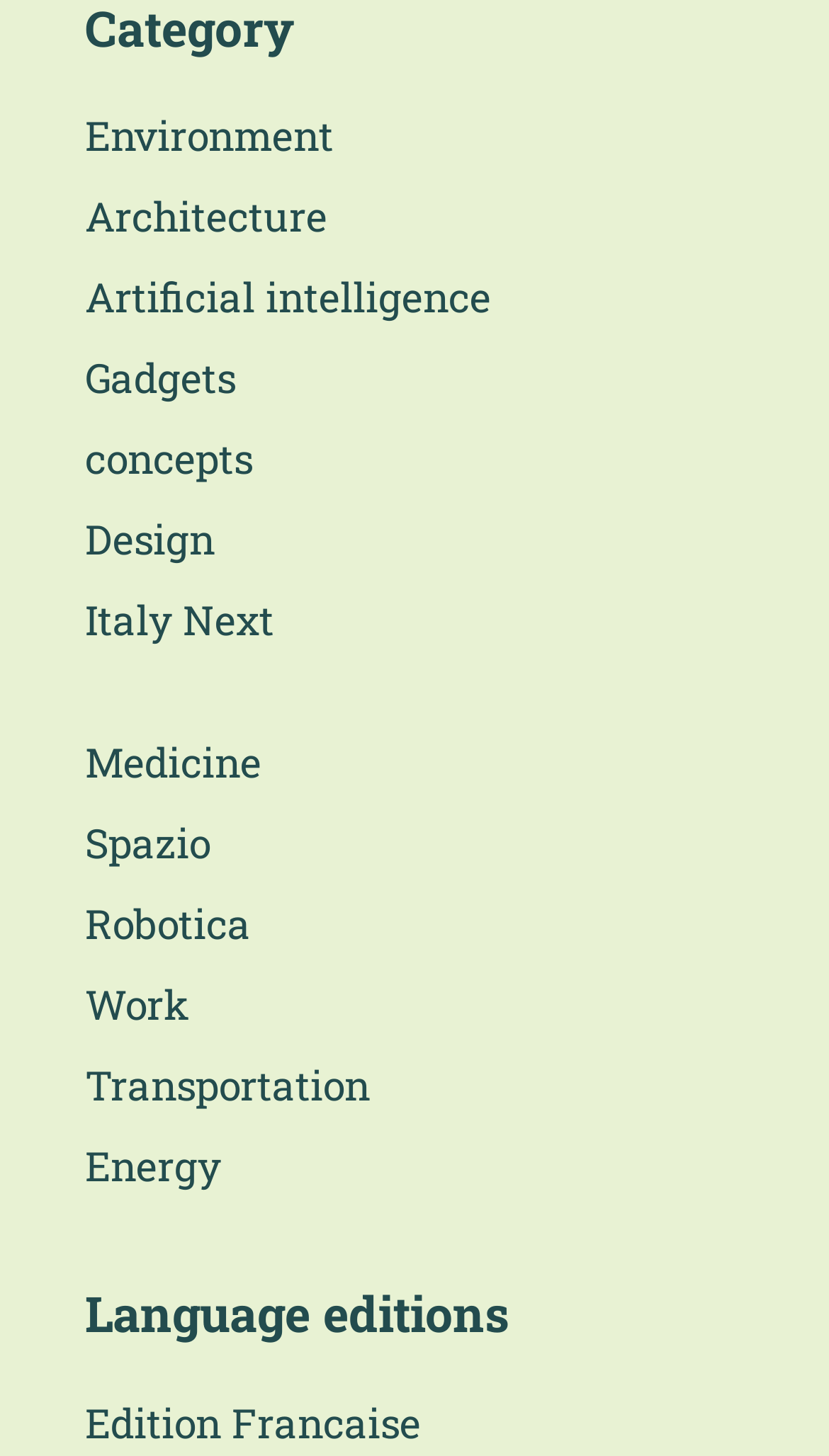Locate the bounding box coordinates of the item that should be clicked to fulfill the instruction: "Select Italy Next".

[0.103, 0.406, 0.331, 0.447]